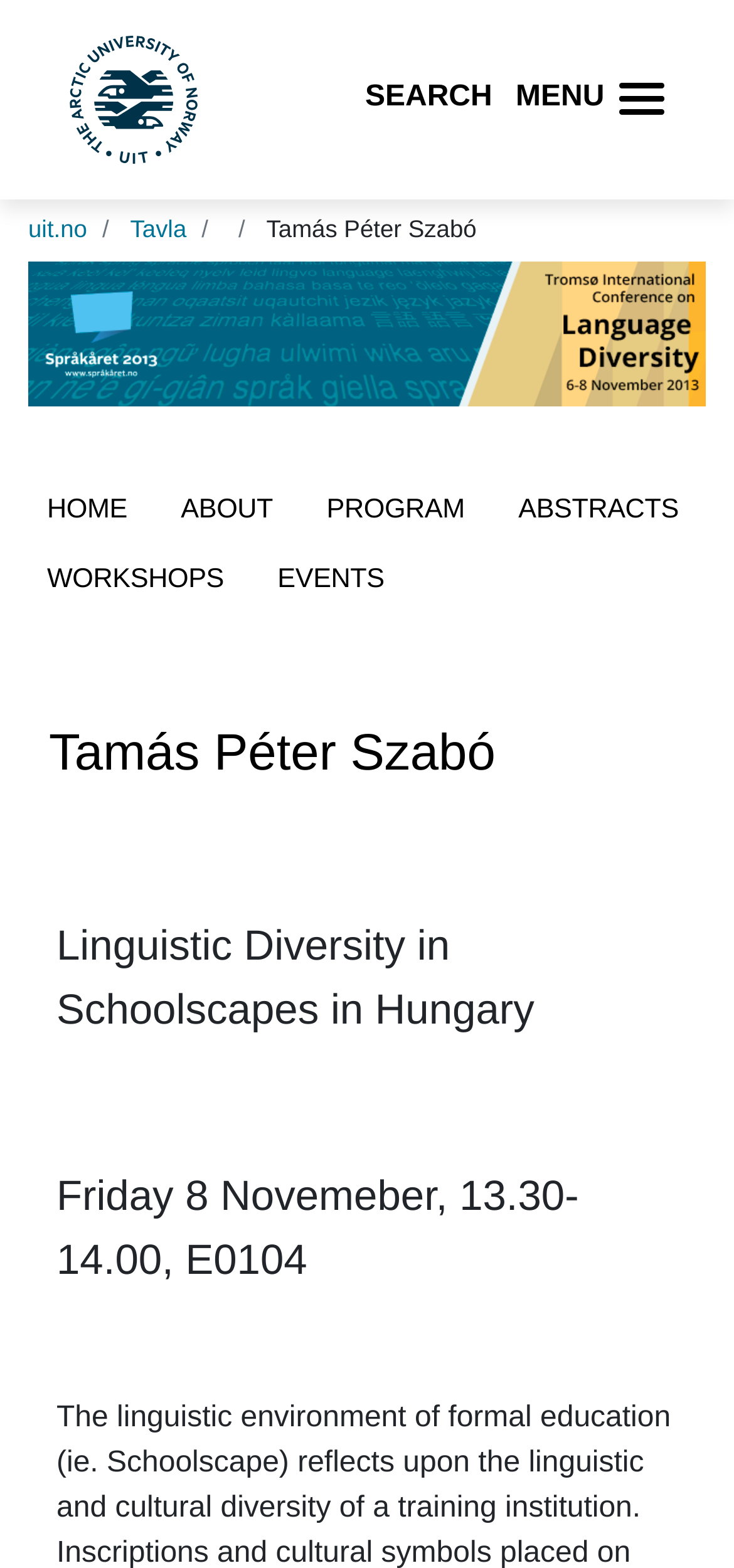Describe all significant elements and features of the webpage.

The webpage appears to be a personal profile or event page for Tamás Péter Szabó, affiliated with UiT The Arctic University of Norway. At the top left corner, there is a UiT logo, accompanied by a heading with the university's name. 

To the right of the logo, there are three links: "Search" and "Menu" at the top right corner, and a navigation menu with breadcrumbs below, showing the path "uit.no > Tavla > Tamás Péter Szabó". 

Below the navigation menu, there is a large image spanning almost the entire width of the page. 

The main content of the page is divided into two sections. On the left, there are five links: "HOME", "ABOUT", "PROGRAM", "ABSTRACTS", and "WORKSHOPS", arranged vertically. On the right, there are two more links: "EVENTS" and another "WORKSHOPS" link, which might be a duplicate.

Above these links, there is a heading with the name "Tamás Péter Szabó", and below it, three lines of text. The first line reads "Linguistic Diversity in Schoolscapes in Hungary", which might be the title of an event or presentation. The second line is a non-breaking space, and the third line provides the details of the event: "Friday 8 November, 13.30-14.00, E0104".